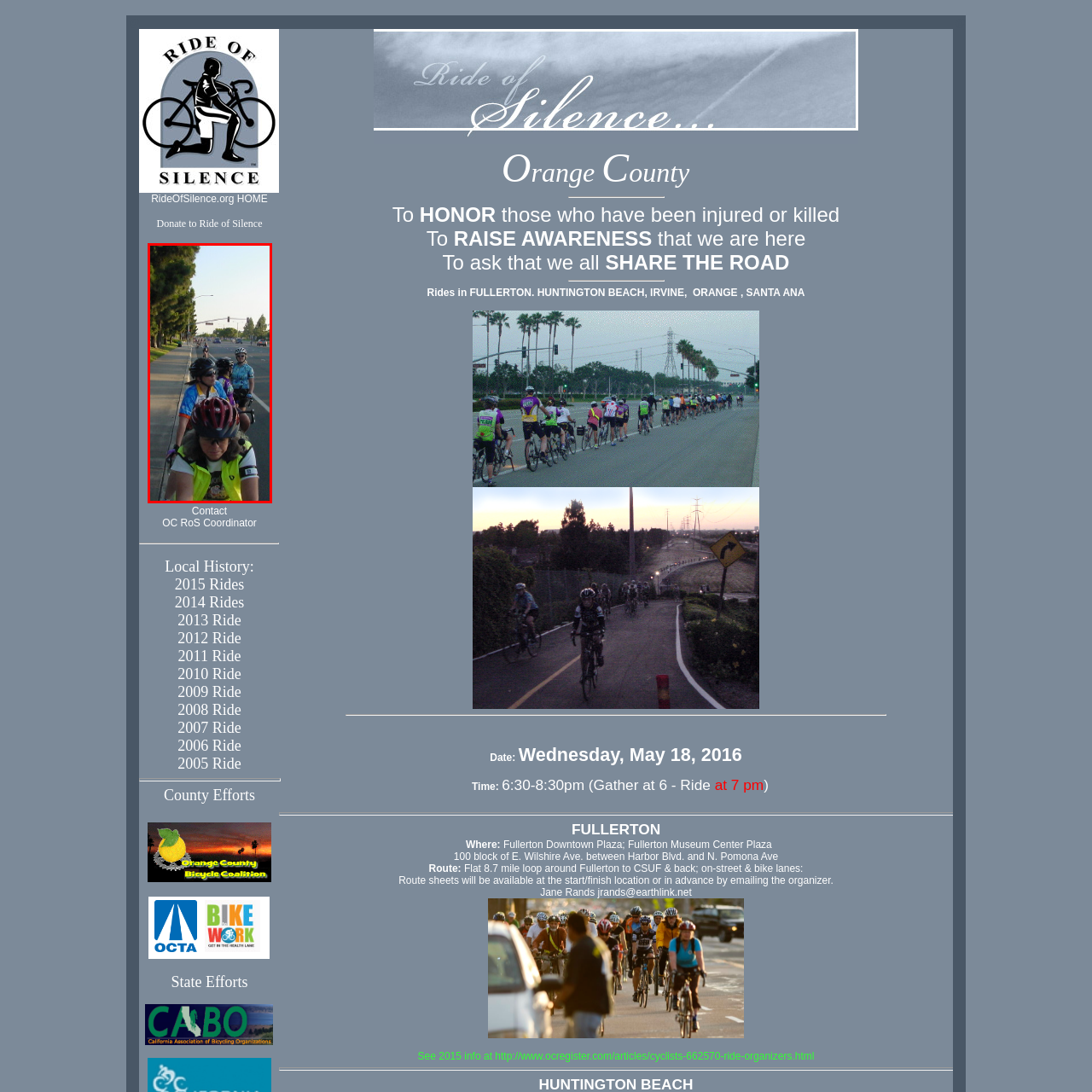What is the female cyclist wearing?
Inspect the image portion within the red bounding box and deliver a detailed answer to the question.

The female cyclist in the foreground is wearing a bright yellow vest, which is visible in the image. This is mentioned in the caption to provide a descriptive detail about the scene.